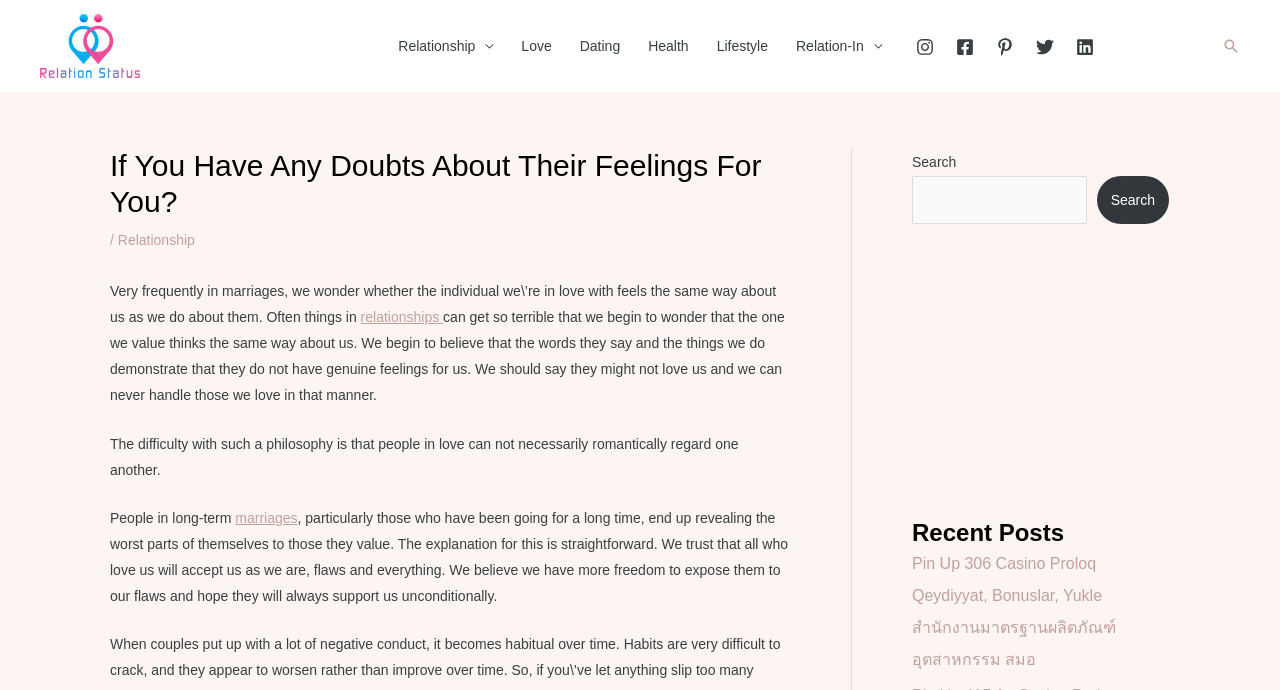Please find the bounding box coordinates of the clickable region needed to complete the following instruction: "Search for something". The bounding box coordinates must consist of four float numbers between 0 and 1, i.e., [left, top, right, bottom].

[0.712, 0.255, 0.849, 0.324]